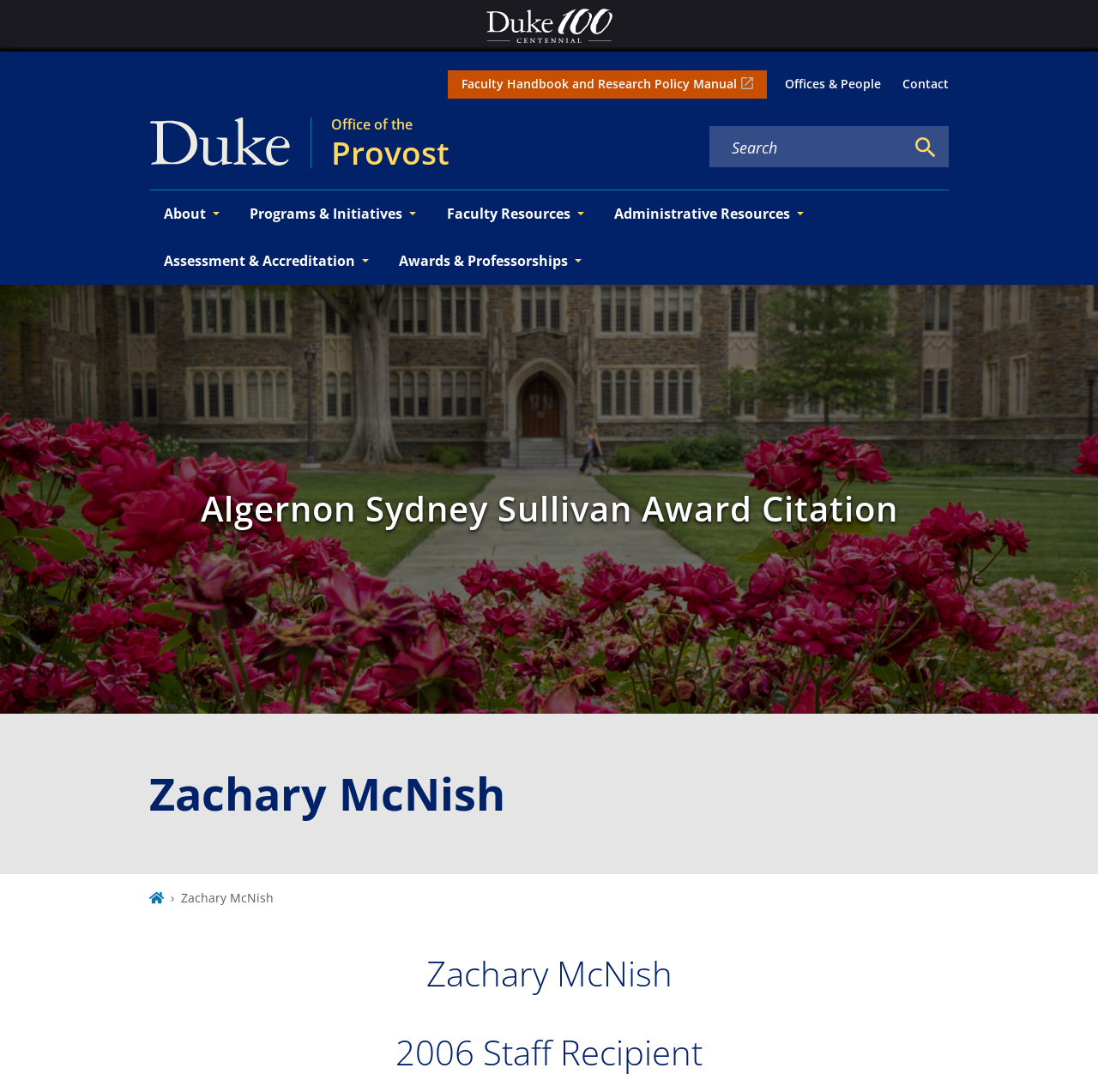Respond with a single word or phrase to the following question:
What is the name of the person mentioned on the webpage?

Zachary McNish